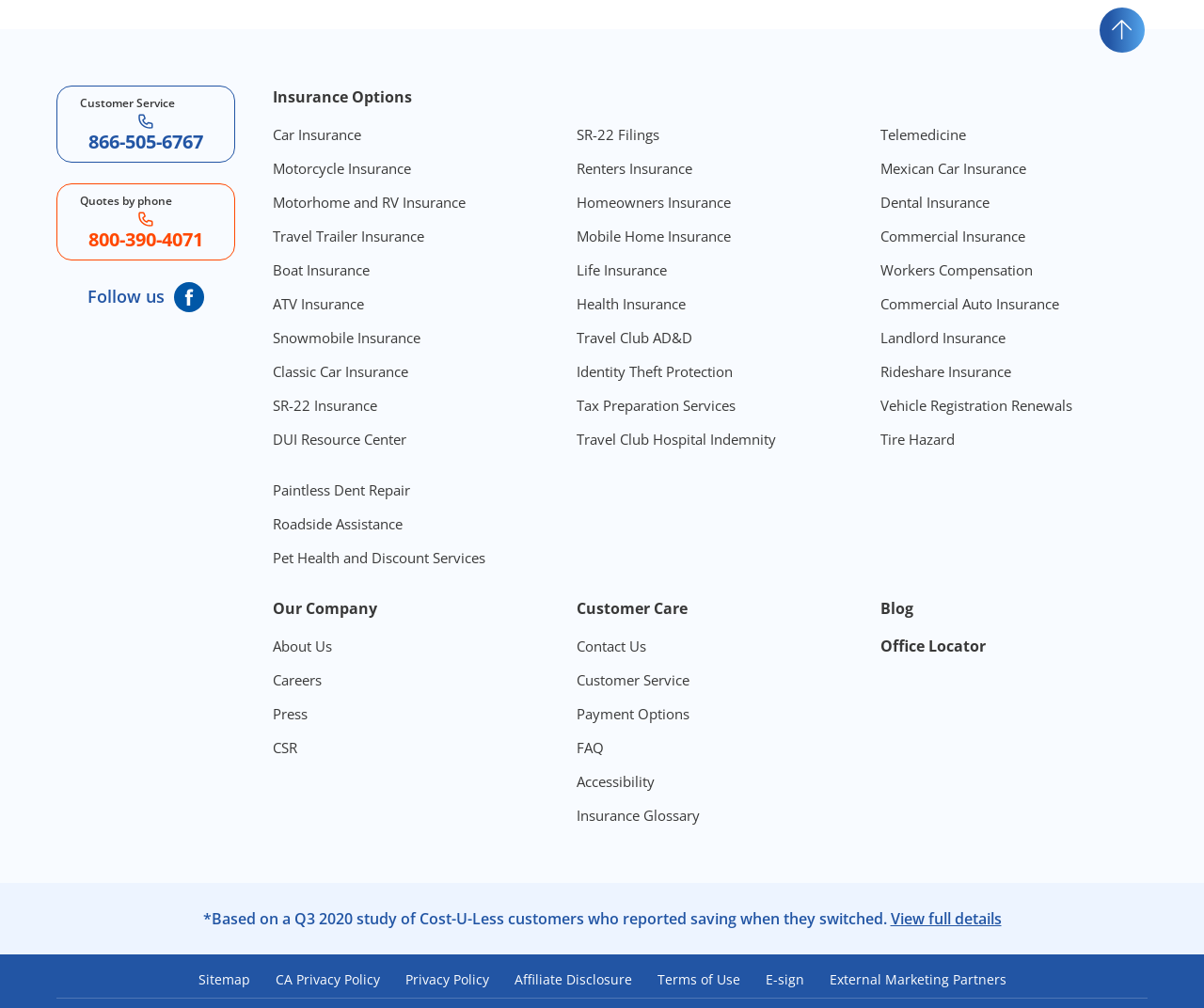Please identify the bounding box coordinates of the element's region that needs to be clicked to fulfill the following instruction: "explore traditional program". The bounding box coordinates should consist of four float numbers between 0 and 1, i.e., [left, top, right, bottom].

None